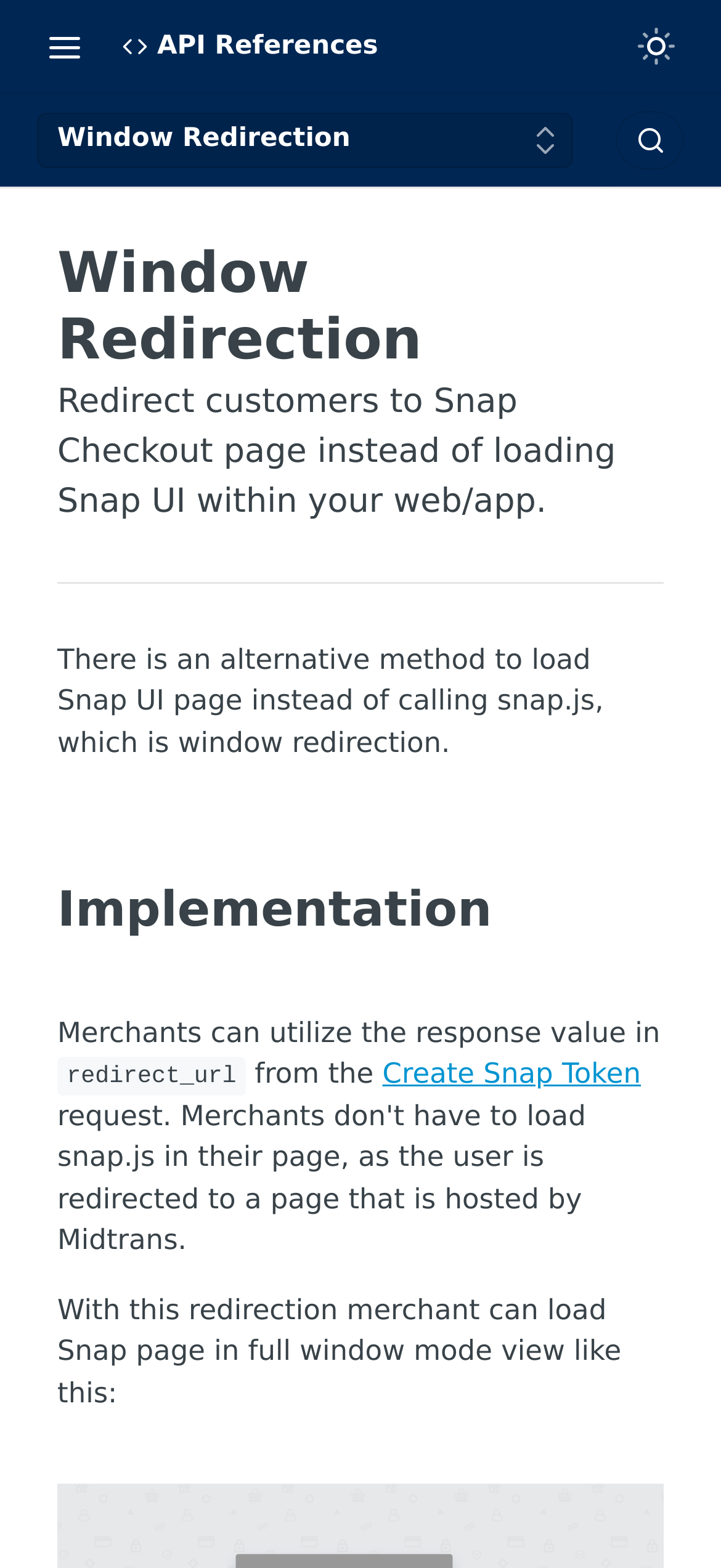Please find the bounding box coordinates for the clickable element needed to perform this instruction: "Toggle to light mode".

[0.872, 0.012, 0.949, 0.047]